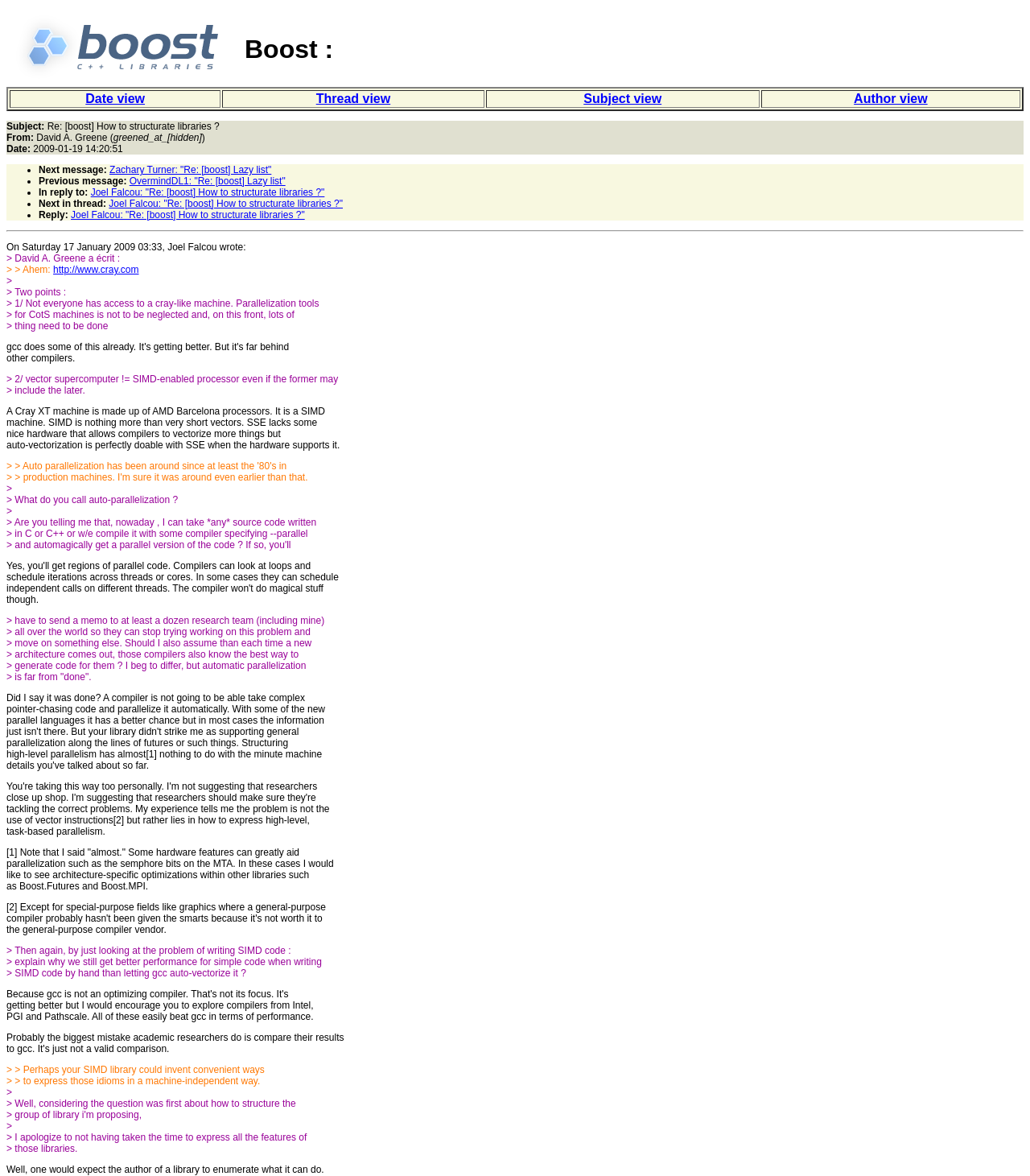What is the subject of this email?
Using the information from the image, give a concise answer in one word or a short phrase.

How to structurate libraries